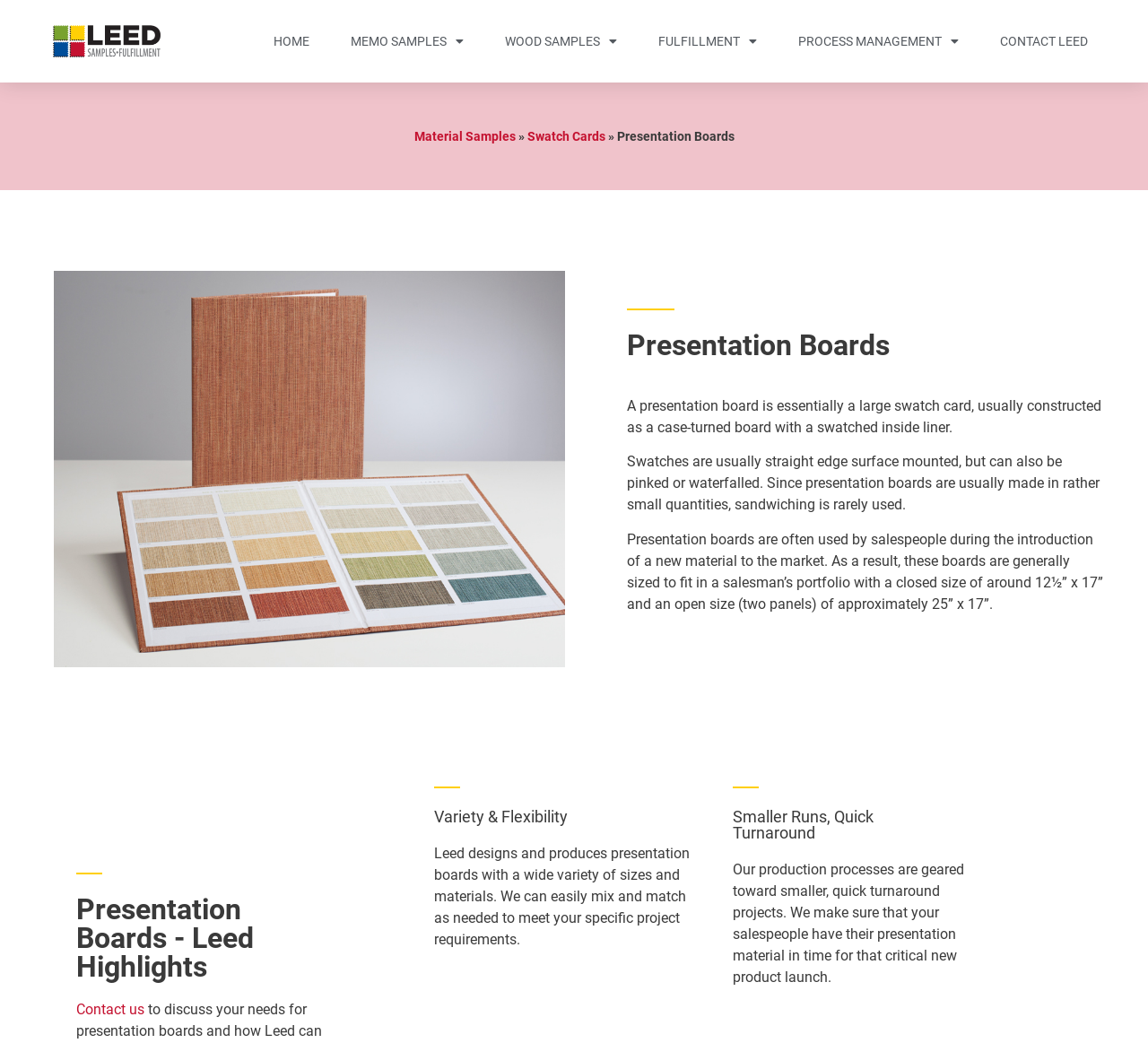Determine the bounding box coordinates for the area you should click to complete the following instruction: "View MEMO SAMPLES".

[0.29, 0.0, 0.42, 0.079]